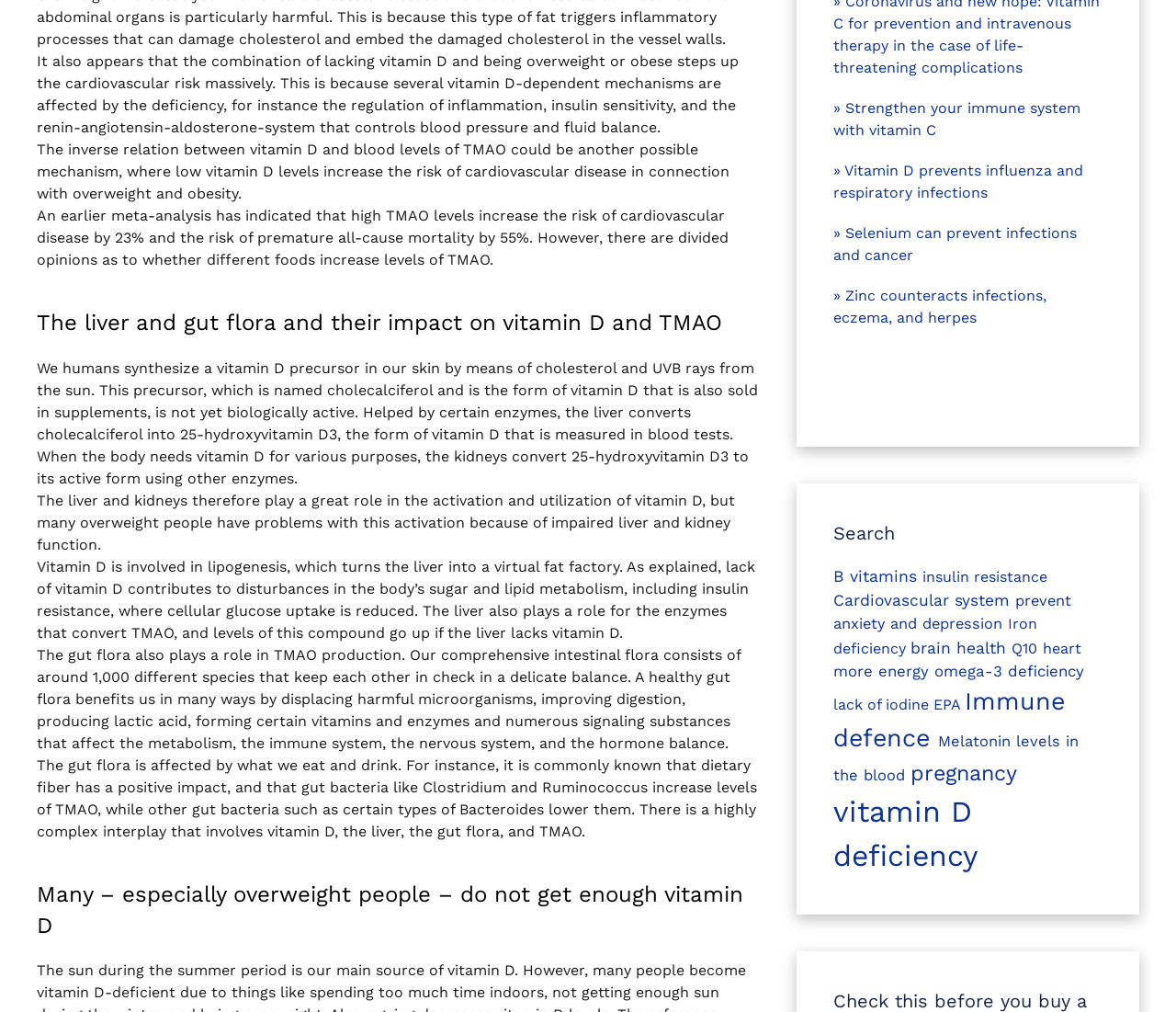Please identify the bounding box coordinates of the element I need to click to follow this instruction: "Click on the link to learn about vitamin D preventing influenza and respiratory infections".

[0.708, 0.16, 0.921, 0.199]